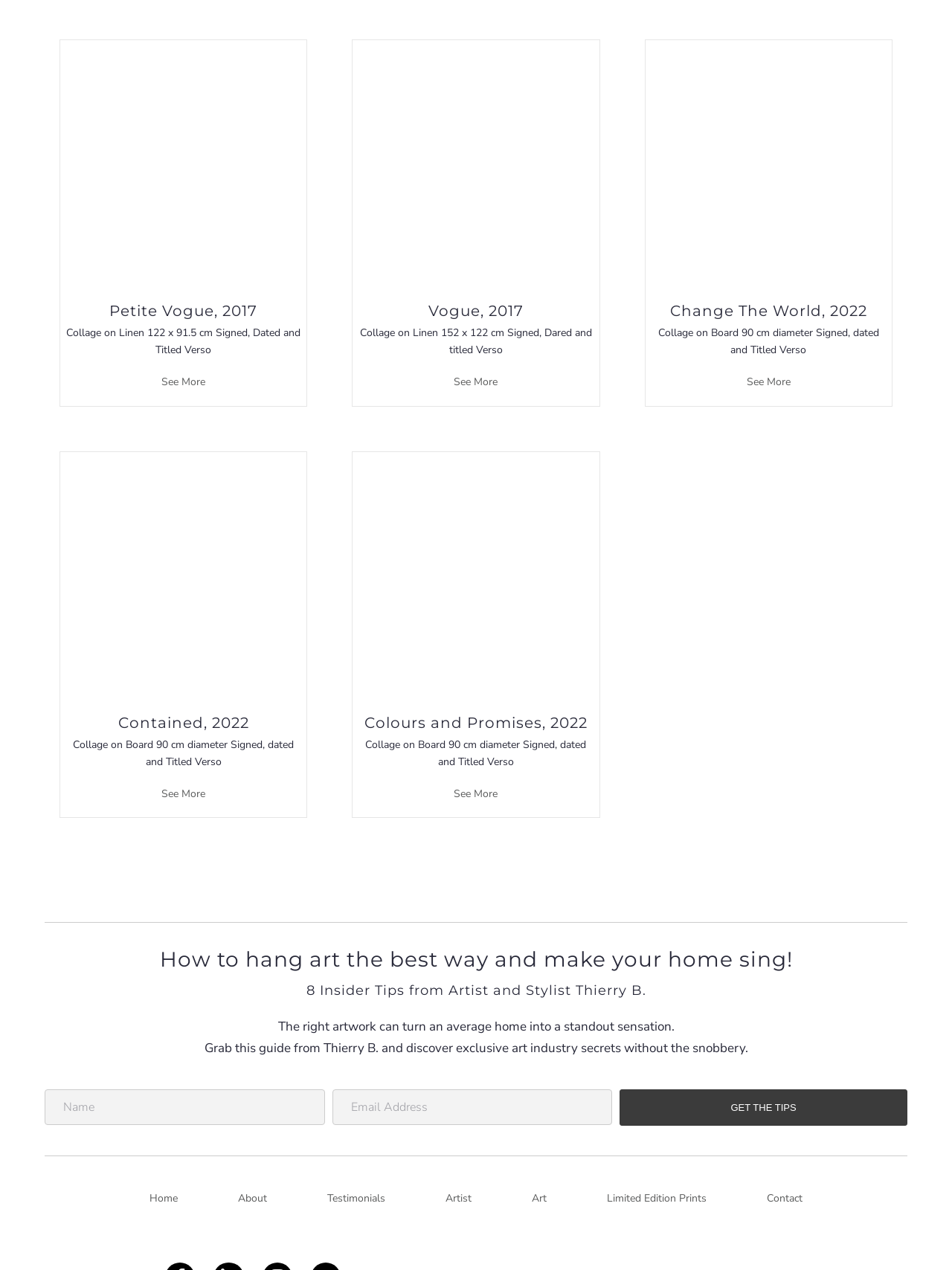Please locate the bounding box coordinates of the region I need to click to follow this instruction: "Enter your name".

[0.047, 0.858, 0.341, 0.886]